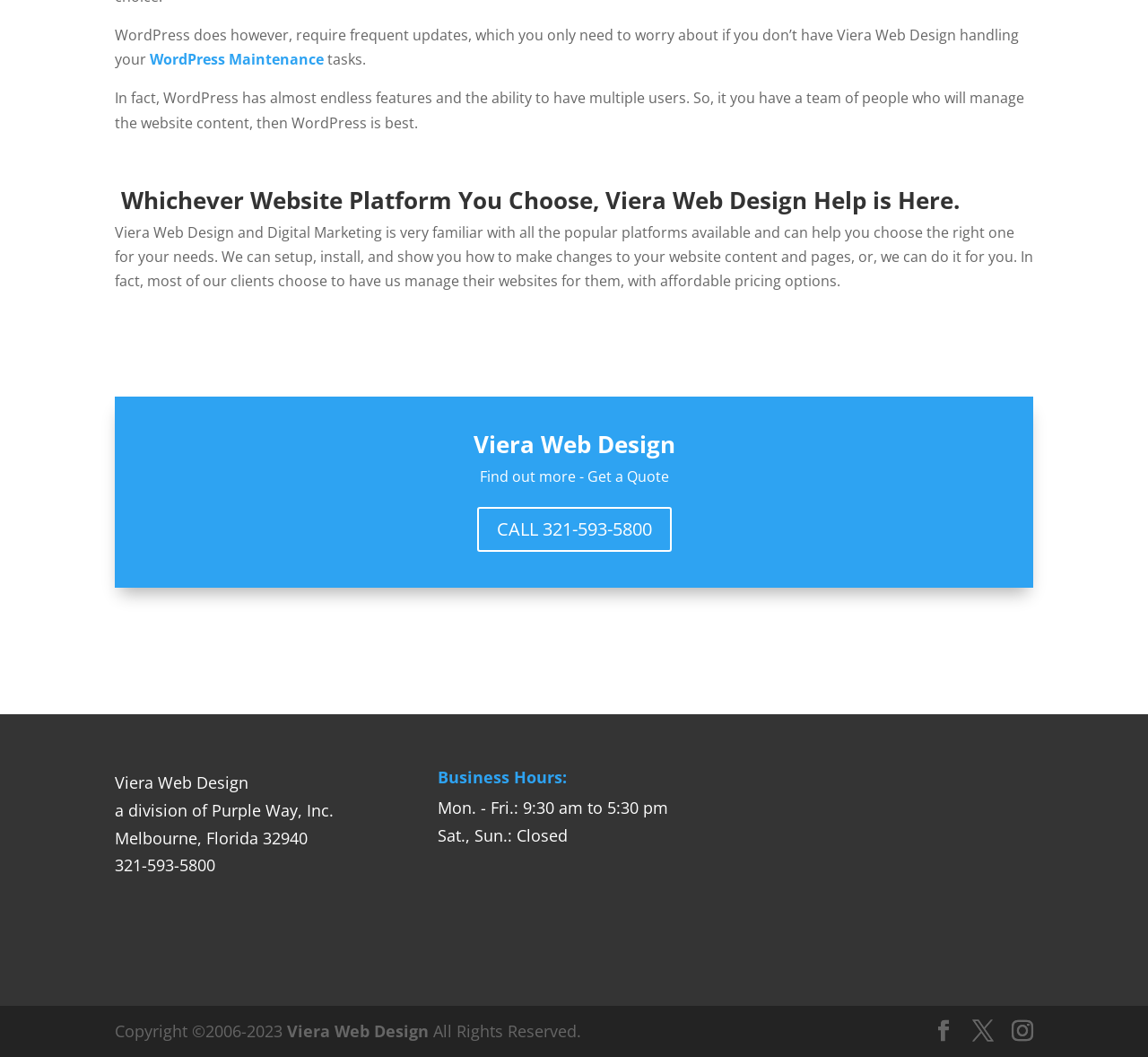Identify the bounding box coordinates for the UI element described as follows: WordPress Maintenance. Use the format (top-left x, top-left y, bottom-right x, bottom-right y) and ensure all values are floating point numbers between 0 and 1.

[0.13, 0.047, 0.282, 0.066]